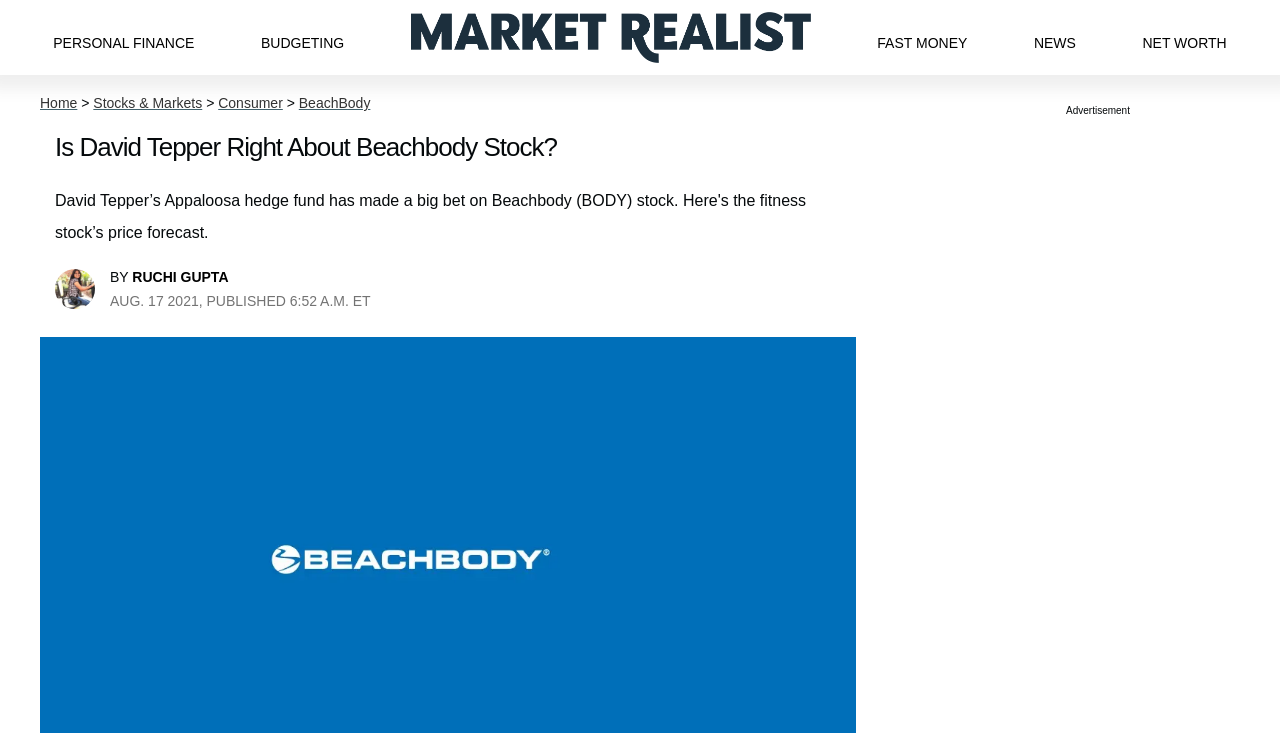Who is the author of the article?
Could you please answer the question thoroughly and with as much detail as possible?

The webpage has an image of the author, Ruchi Gupta, and a link to her name, indicating that she is the author of the article.